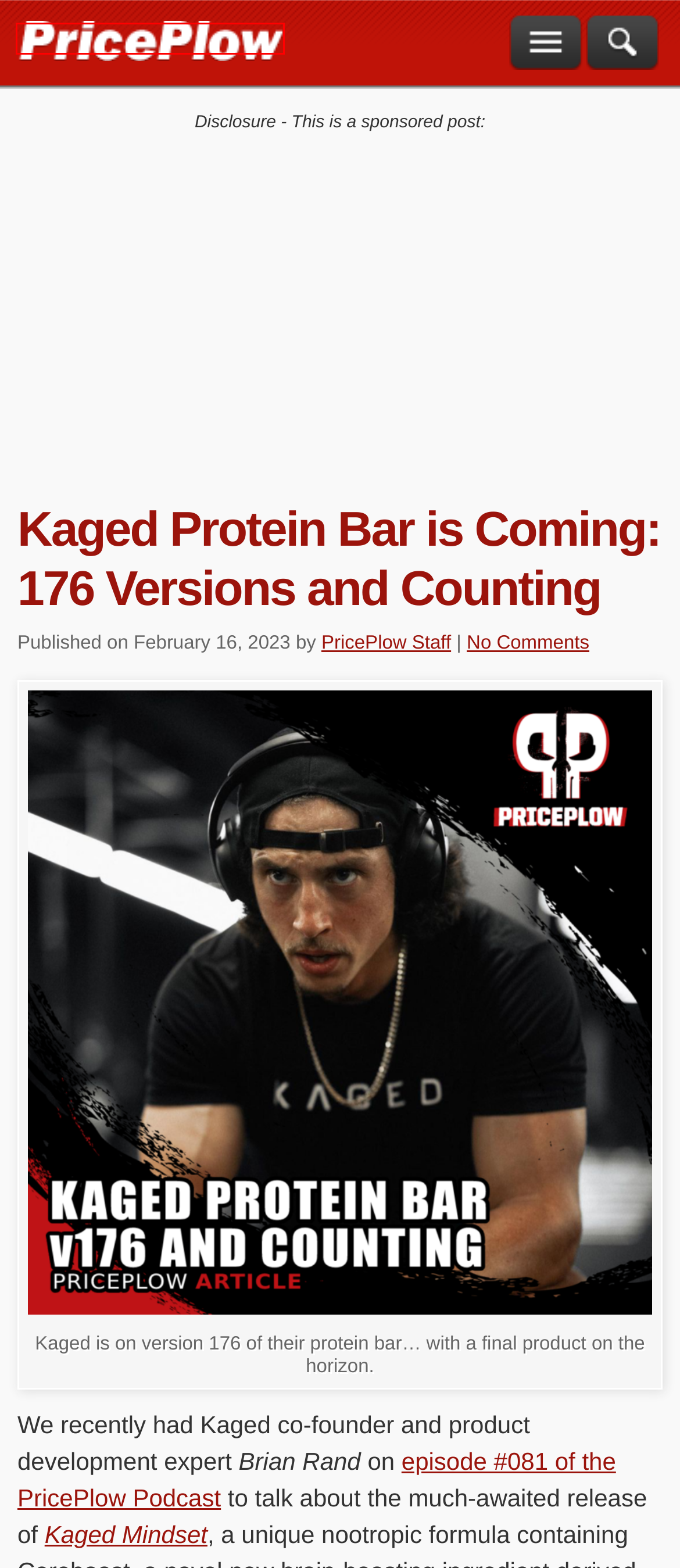View the screenshot of the webpage containing a red bounding box around a UI element. Select the most fitting webpage description for the new page shown after the element in the red bounding box is clicked. Here are the candidates:
A. GHOST Partners with Sydney Cummings to Unveil Summertime Punch Flavors
B. PricePlow Staff | The PricePlow Blog
C. PricePlow Social Media: Supplement Industry News
D. PricePlow - Compare Prices & Save on Nutritional Supplements
E. Hot Deals at PricePlow - Shop and Sign Up!
F. The PricePlow Blog: Supplement News and Research
G. Kaged MINDSET Nootropic: Smart Supplement with Cereboost
H. Contact PricePlow | The PricePlow Blog

F